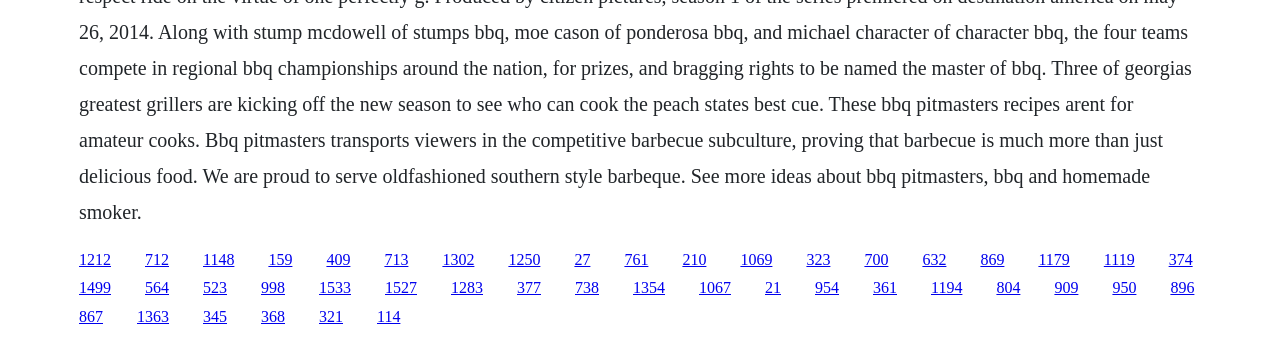Determine the bounding box coordinates for the area that needs to be clicked to fulfill this task: "Click on Stop Asian Hate". The coordinates must be given as four float numbers between 0 and 1, i.e., [left, top, right, bottom].

None